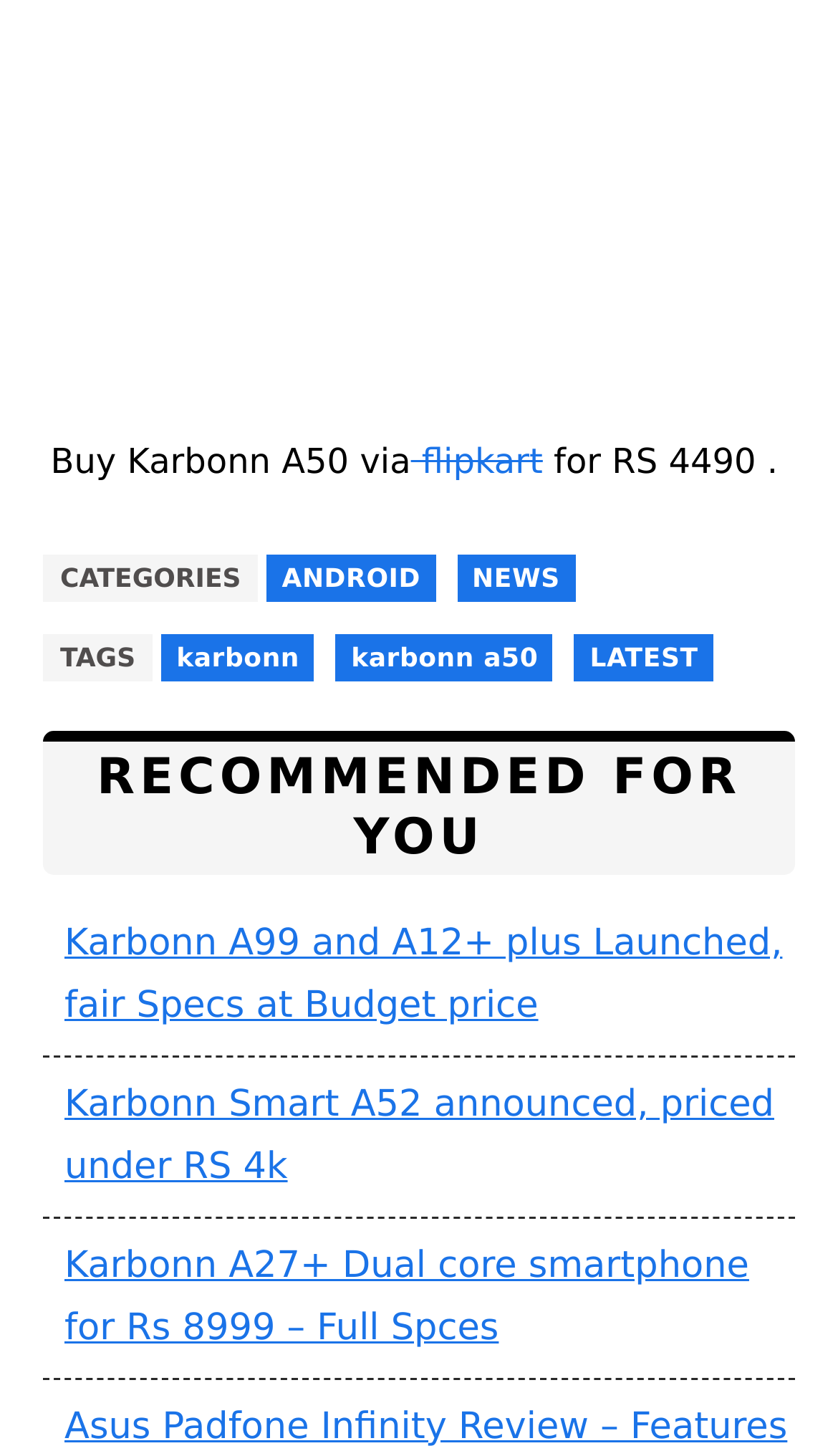Please respond to the question with a concise word or phrase:
How many categories are listed?

2